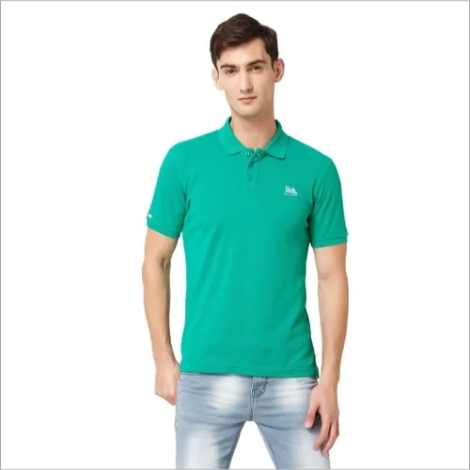What is the material of the polo t-shirt?
Based on the screenshot, provide your answer in one word or phrase.

cotton